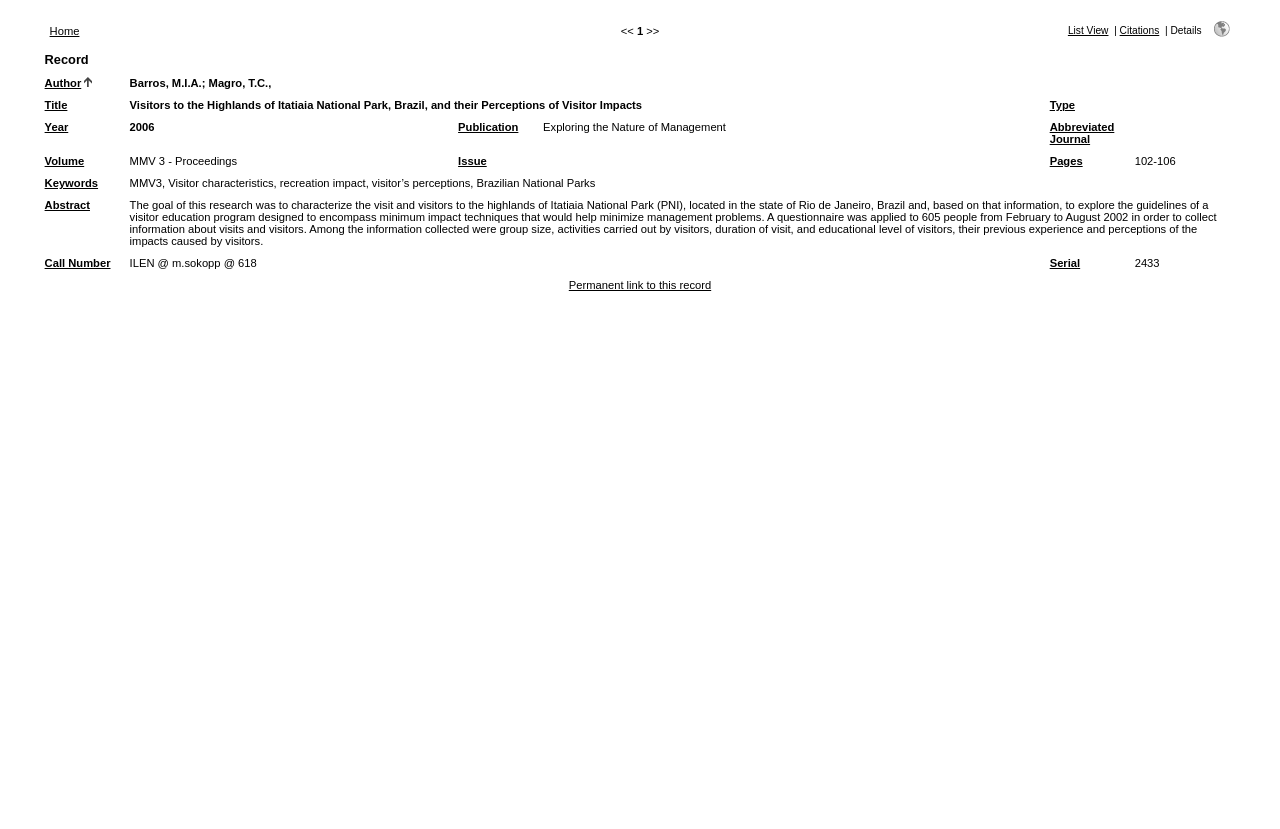Please answer the following question using a single word or phrase: 
What is the author of the first record?

Barros, M.I.A.; Magro, T.C.,